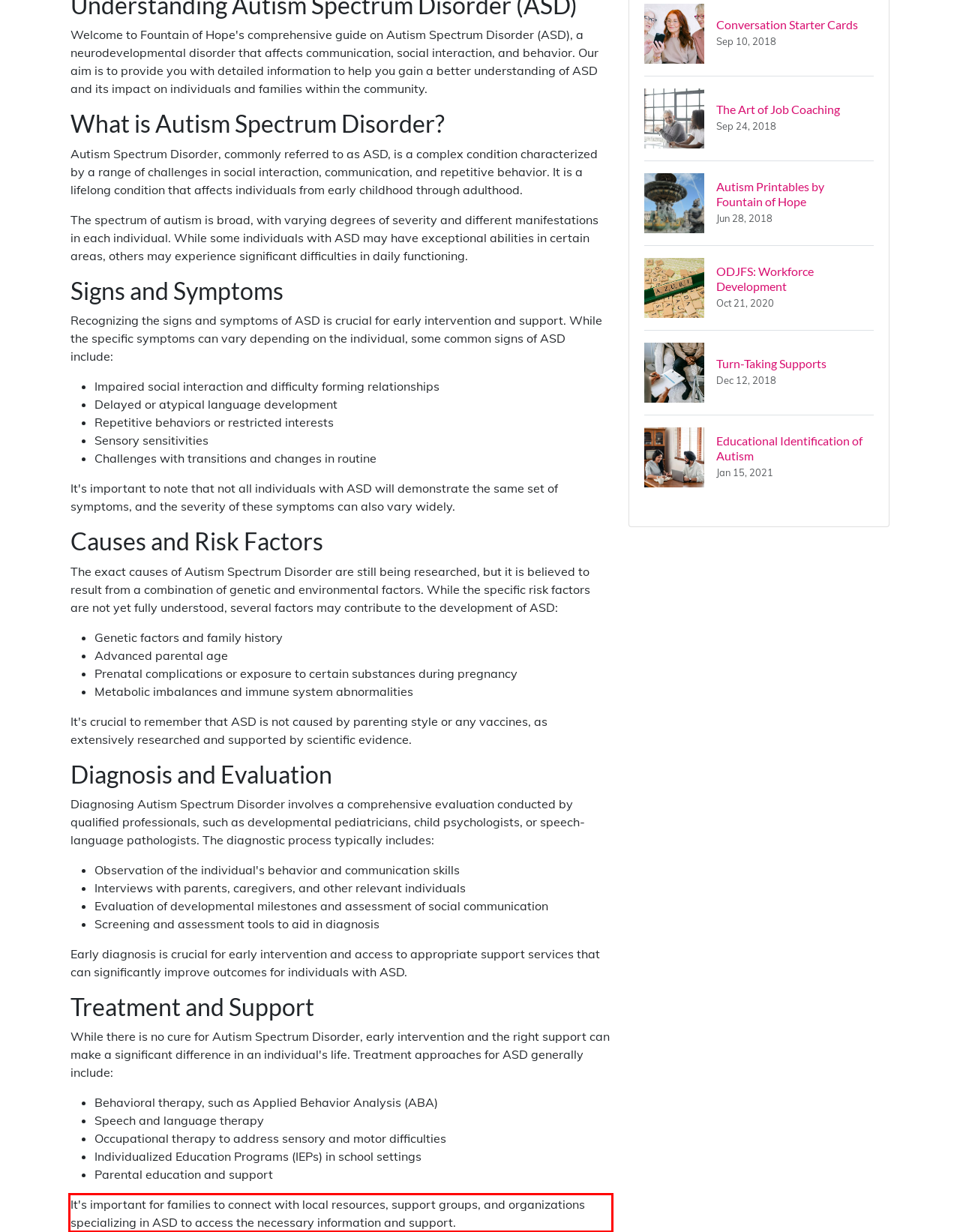Perform OCR on the text inside the red-bordered box in the provided screenshot and output the content.

It's important for families to connect with local resources, support groups, and organizations specializing in ASD to access the necessary information and support.